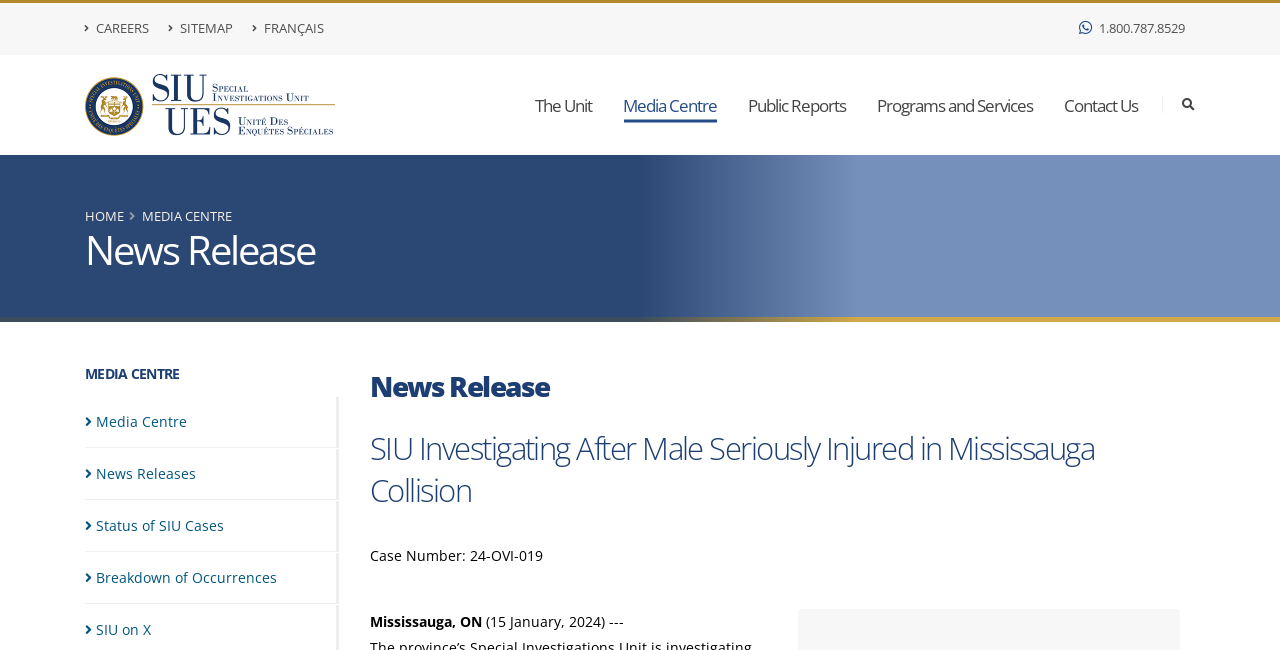Determine the bounding box coordinates of the clickable element to complete this instruction: "Go to the News Releases page". Provide the coordinates in the format of four float numbers between 0 and 1, [left, top, right, bottom].

[0.066, 0.691, 0.265, 0.769]